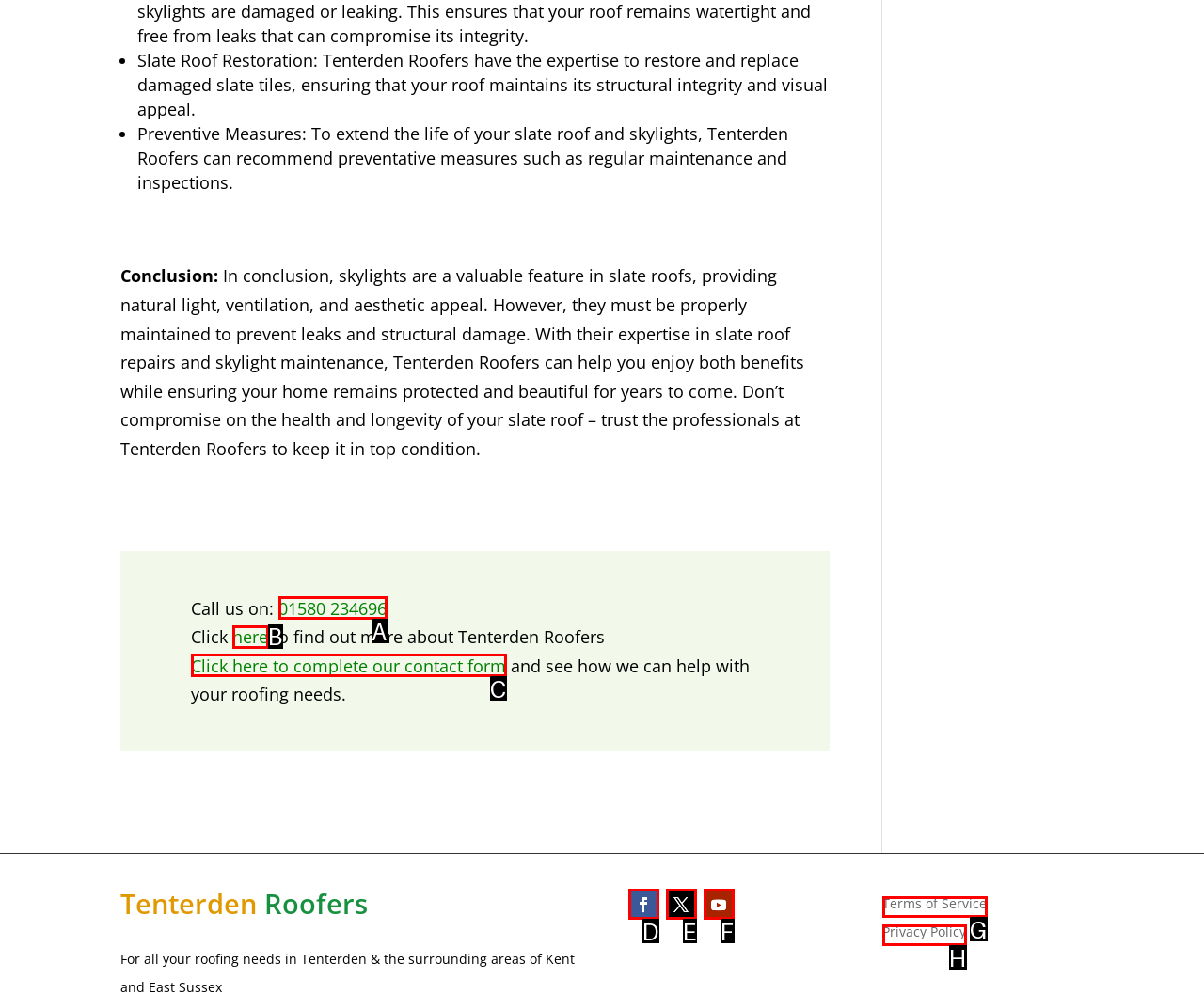From the given choices, identify the element that matches: 01580 234696
Answer with the letter of the selected option.

A